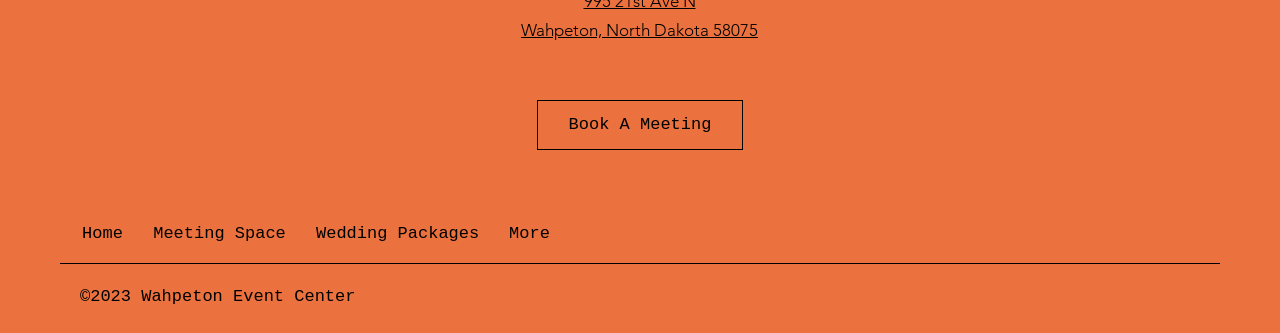How many main navigation links are available?
Answer the question with a single word or phrase, referring to the image.

4